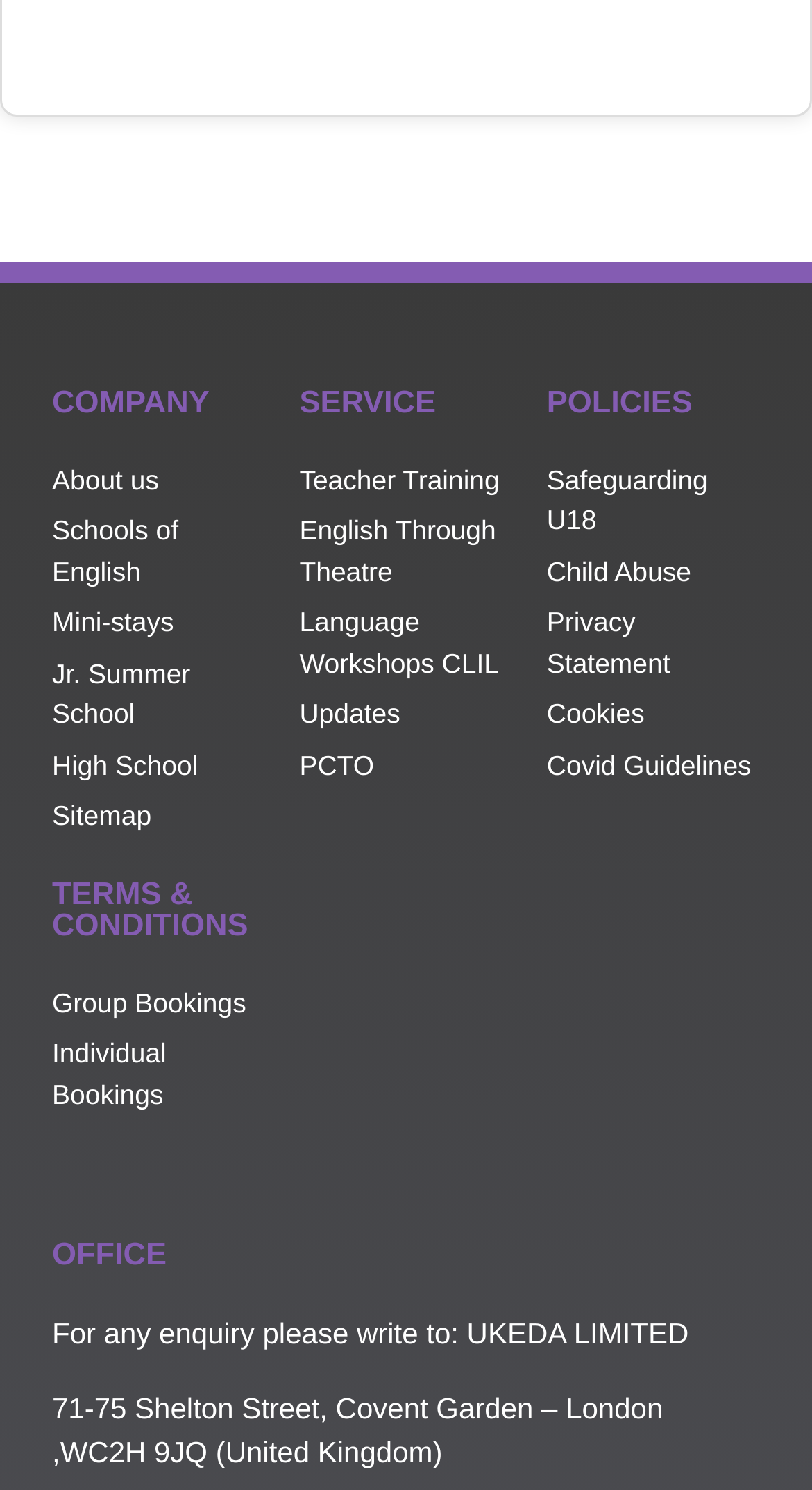Provide the bounding box coordinates of the HTML element this sentence describes: "Cookies".

[0.673, 0.466, 0.927, 0.493]